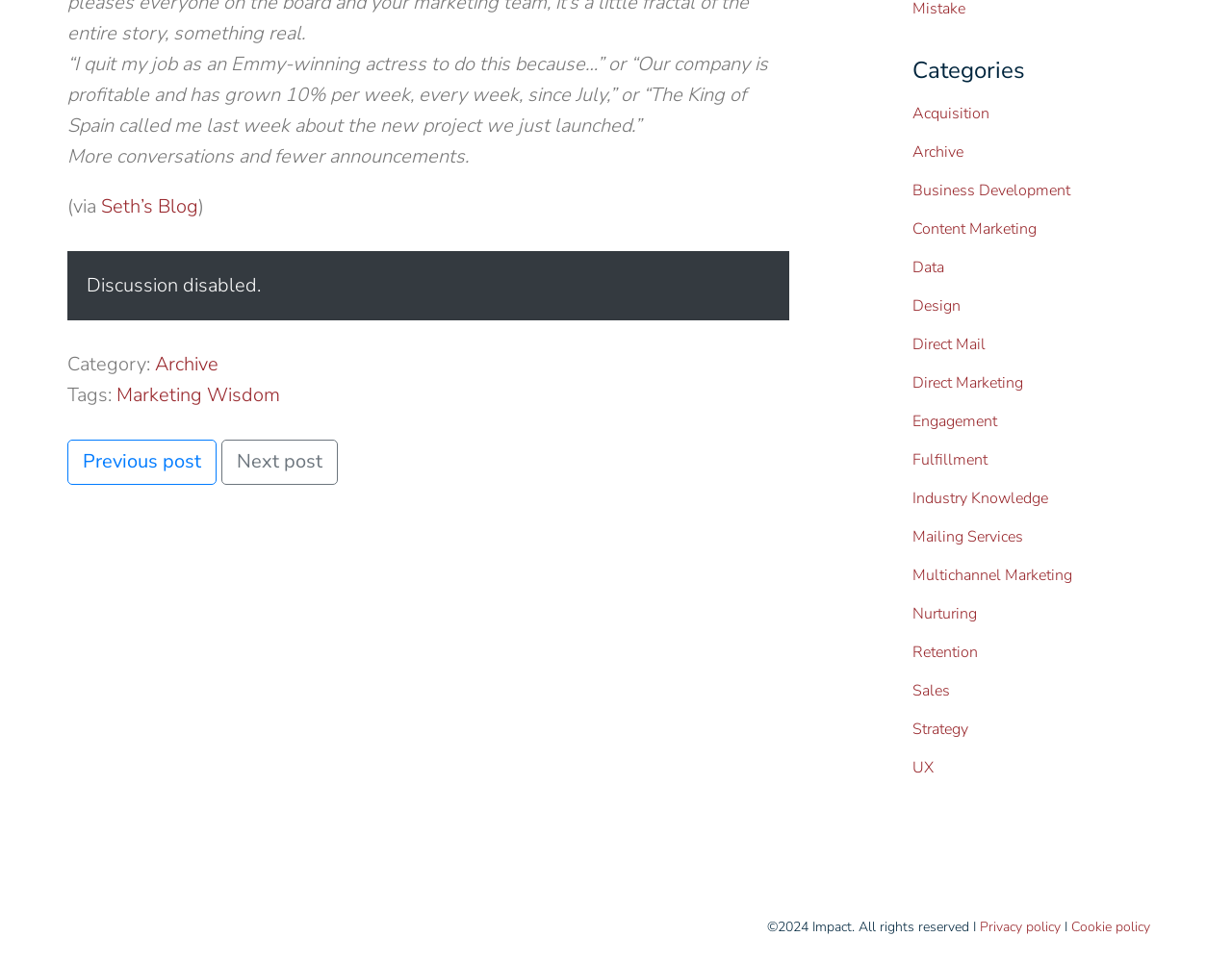From the webpage screenshot, predict the bounding box of the UI element that matches this description: "Mailing Services".

[0.74, 0.547, 0.83, 0.569]